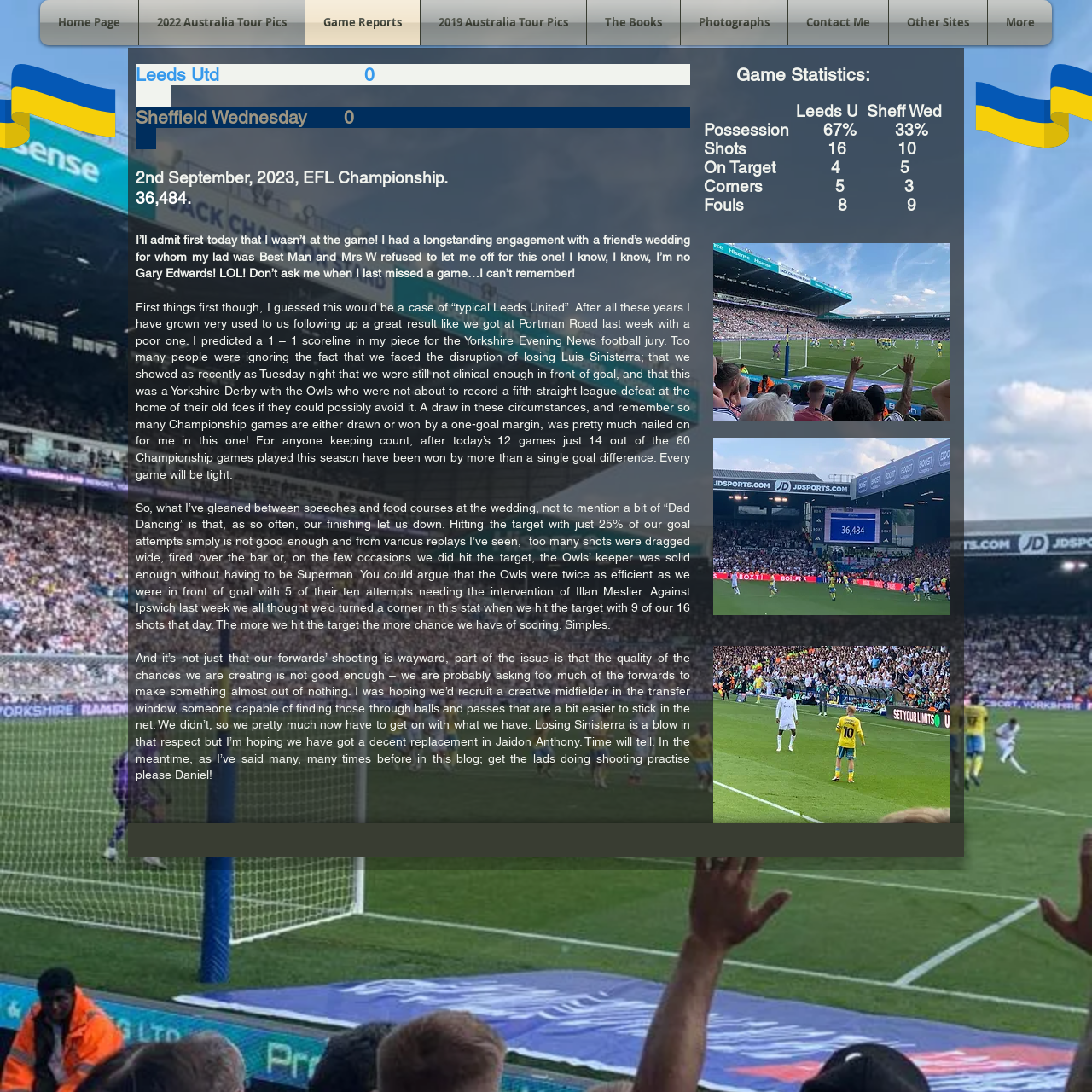Please provide a comprehensive response to the question based on the details in the image: What is the author's suggestion to improve the team's performance?

The author mentions that 'get the lads doing shooting practise please Daniel!'. This indicates that the author thinks the team needs to improve its shooting skills and suggests that the coach, Daniel, should arrange shooting practice for the players.